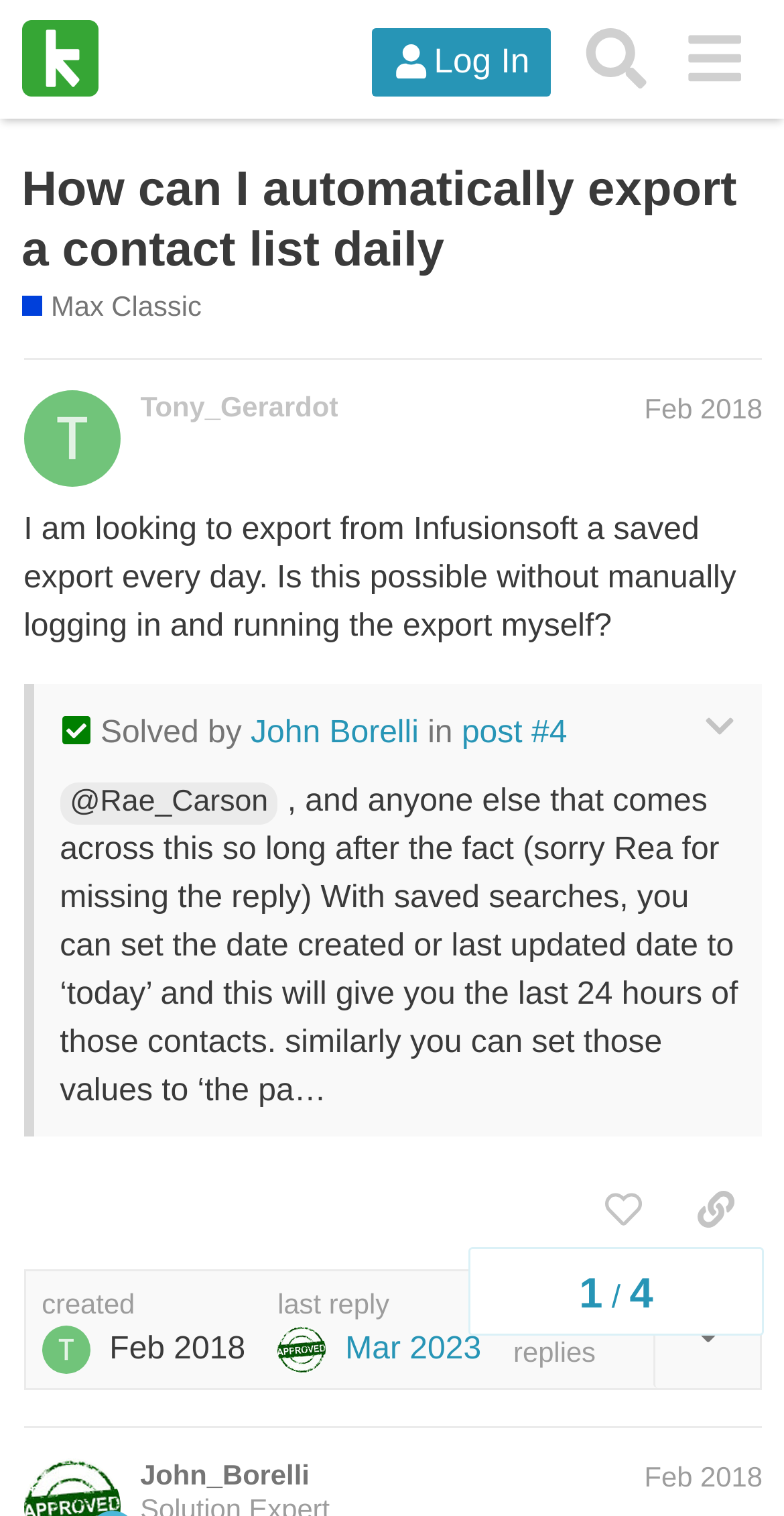For the element described, predict the bounding box coordinates as (top-left x, top-left y, bottom-right x, bottom-right y). All values should be between 0 and 1. Element description: aria-label="menu" title="menu"

[0.848, 0.007, 0.973, 0.071]